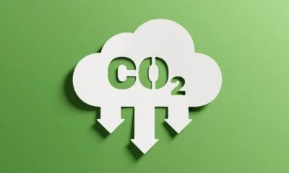What is the direction of the arrows in the image?
Please provide a detailed answer to the question.

The design includes two downward arrows, which indicate a focus on reduction or mitigation of CO₂ emissions, emphasizing the importance of reducing carbon footprints.